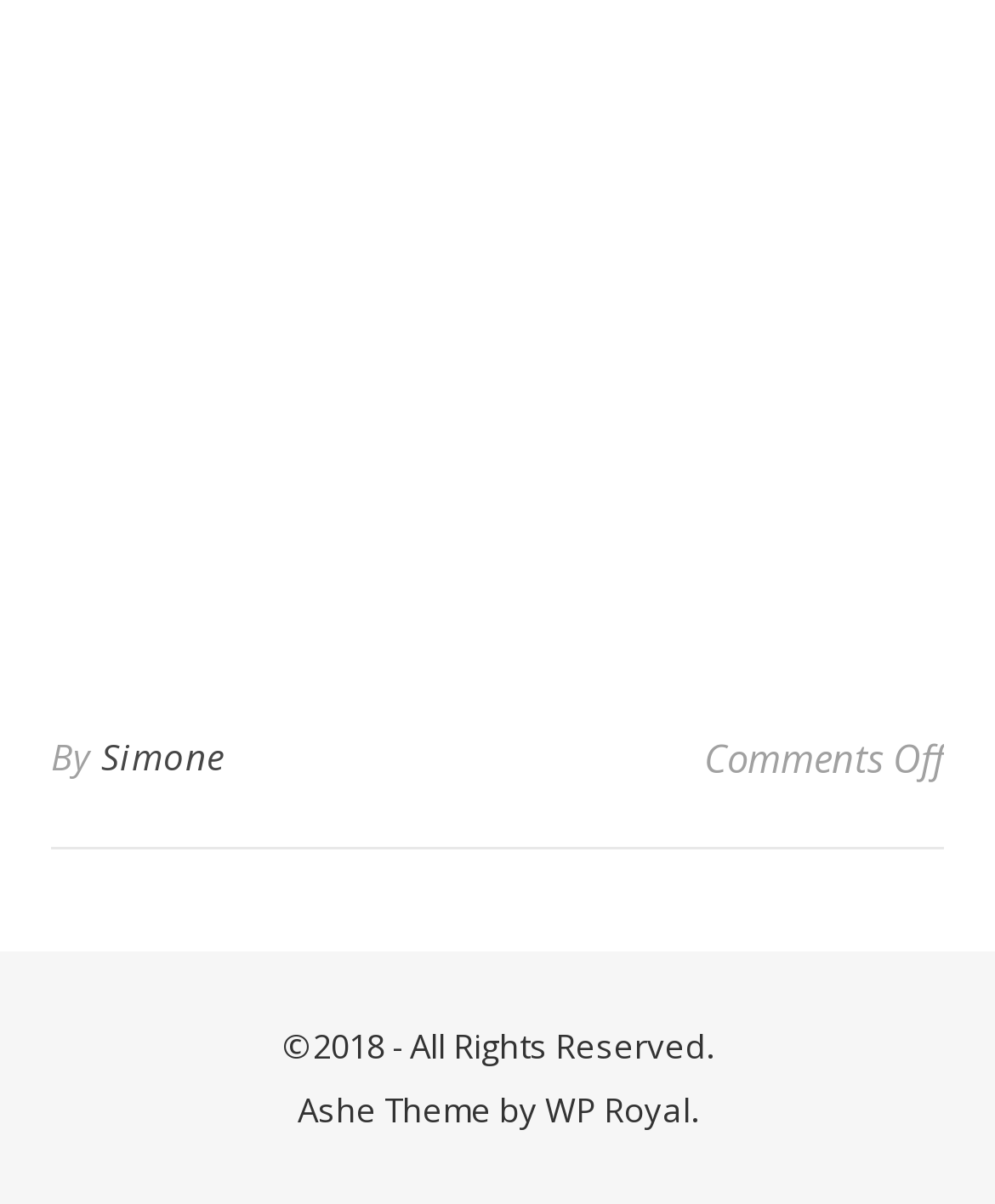Using the given element description, provide the bounding box coordinates (top-left x, top-left y, bottom-right x, bottom-right y) for the corresponding UI element in the screenshot: Desi Treat Sterilized Mushroom

None